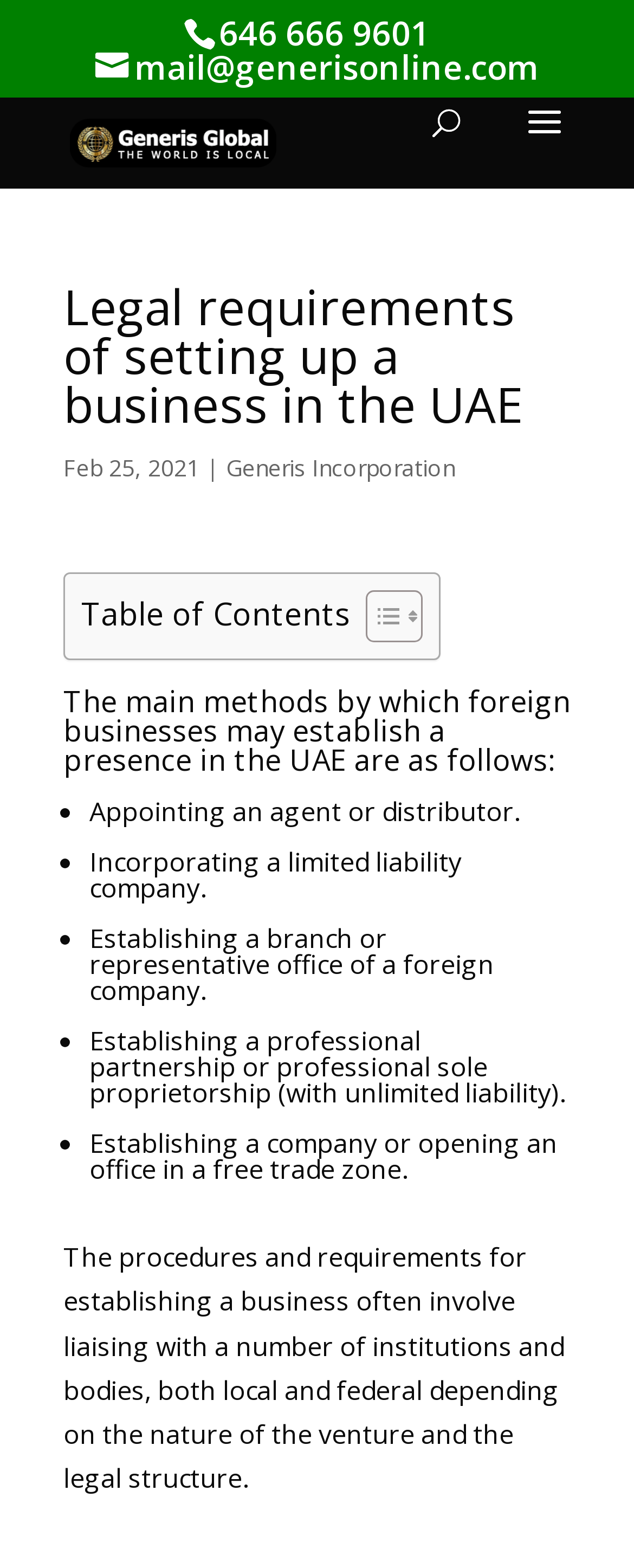What is the date of the webpage's content?
Using the image as a reference, deliver a detailed and thorough answer to the question.

The webpage displays the date 'Feb 25, 2021' which indicates the date of the webpage's content.